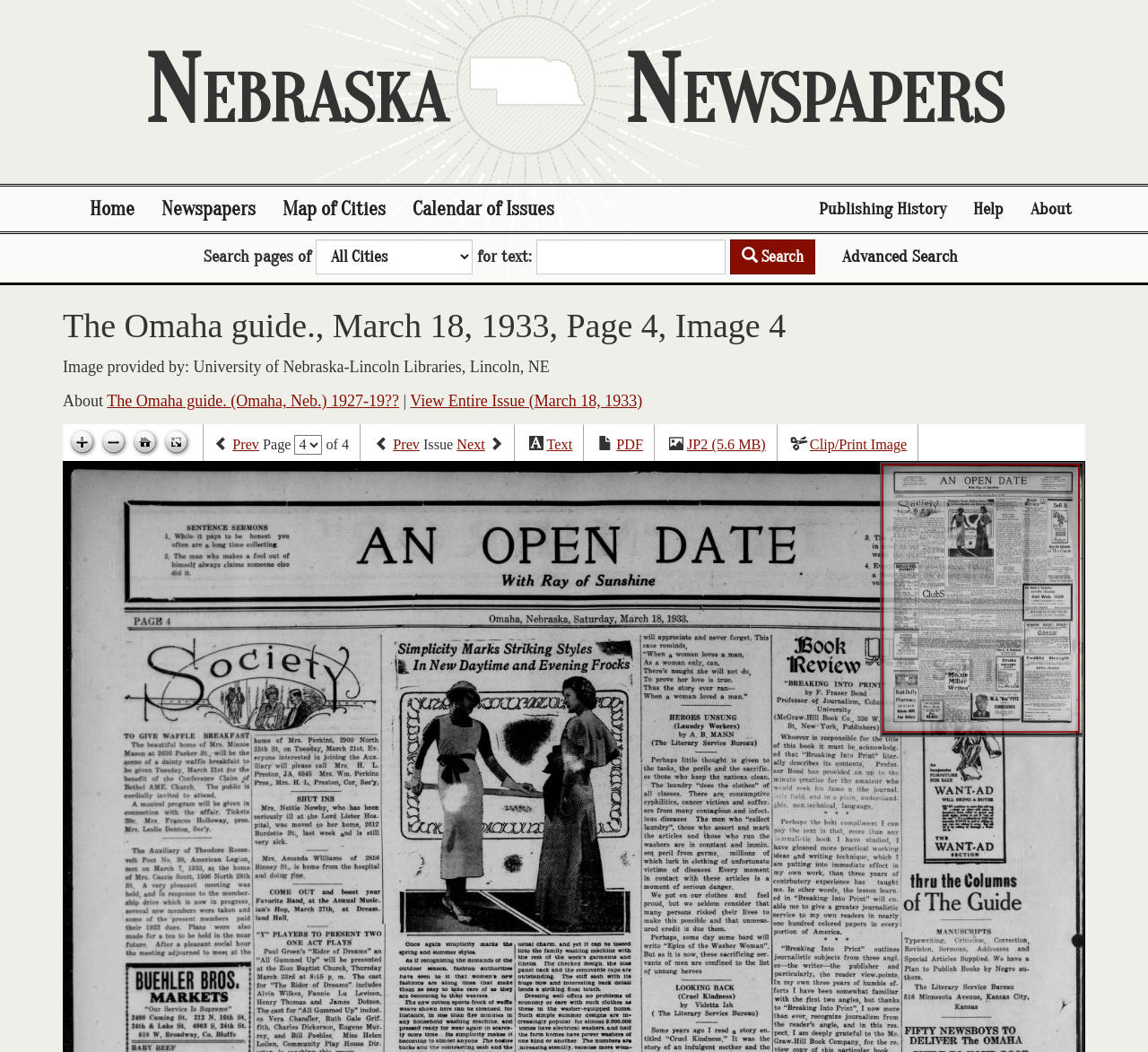Identify the bounding box coordinates for the region of the element that should be clicked to carry out the instruction: "Go to previous page". The bounding box coordinates should be four float numbers between 0 and 1, i.e., [left, top, right, bottom].

[0.203, 0.416, 0.226, 0.431]